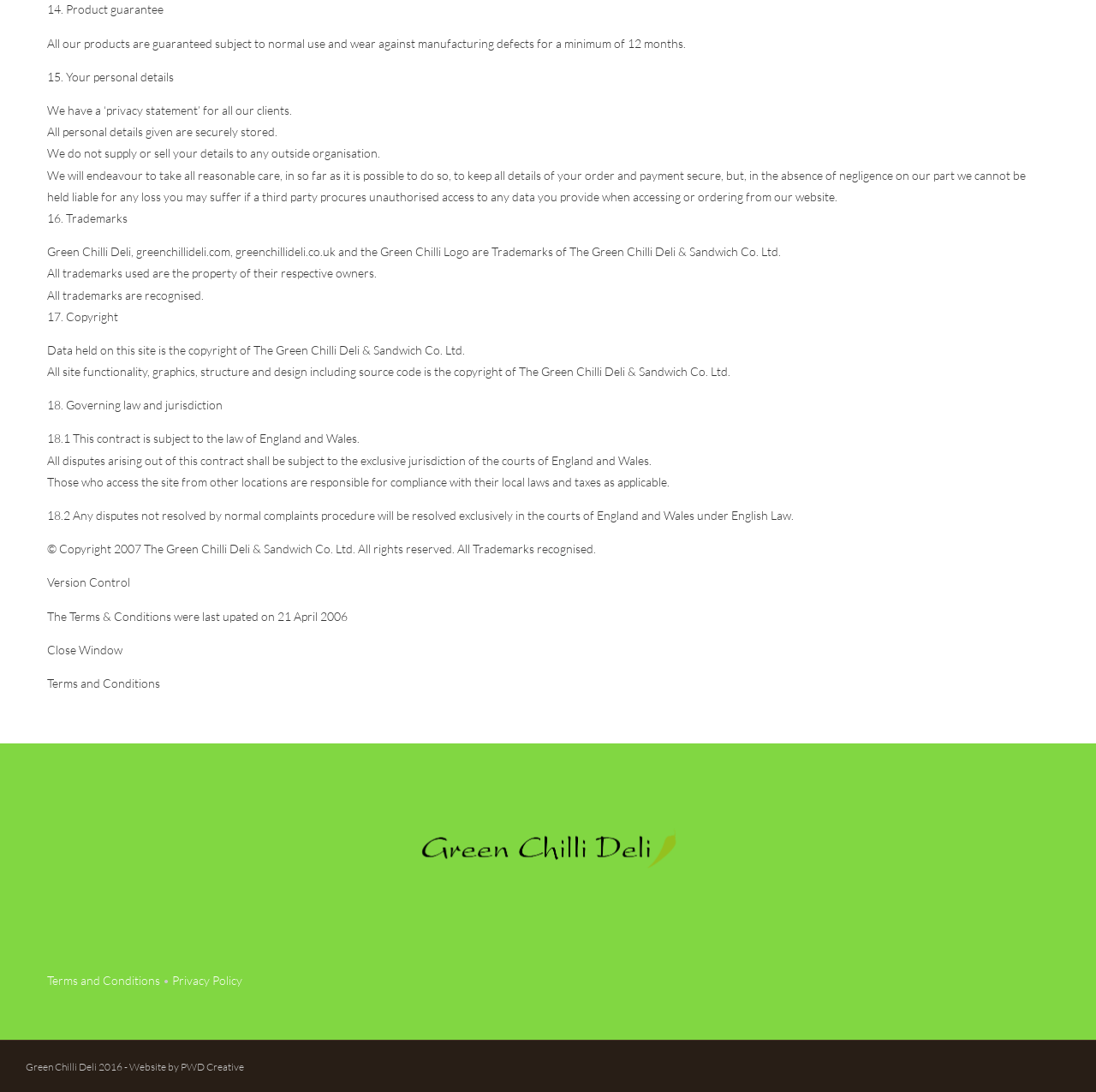Provide the bounding box coordinates for the UI element that is described by this text: "Crossroads Pharmacy". The coordinates should be in the form of four float numbers between 0 and 1: [left, top, right, bottom].

[0.419, 0.496, 0.523, 0.509]